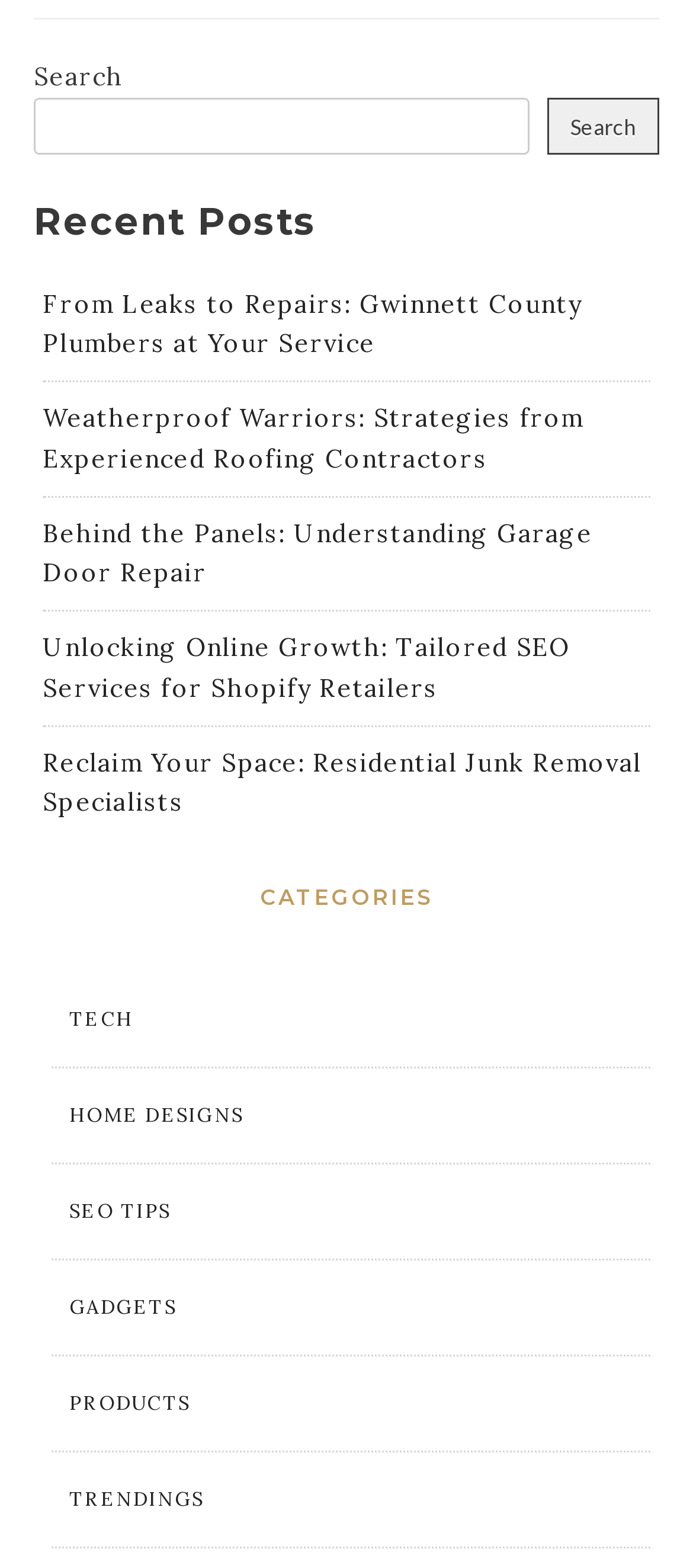Please identify the coordinates of the bounding box for the clickable region that will accomplish this instruction: "search for something".

[0.049, 0.062, 0.764, 0.099]